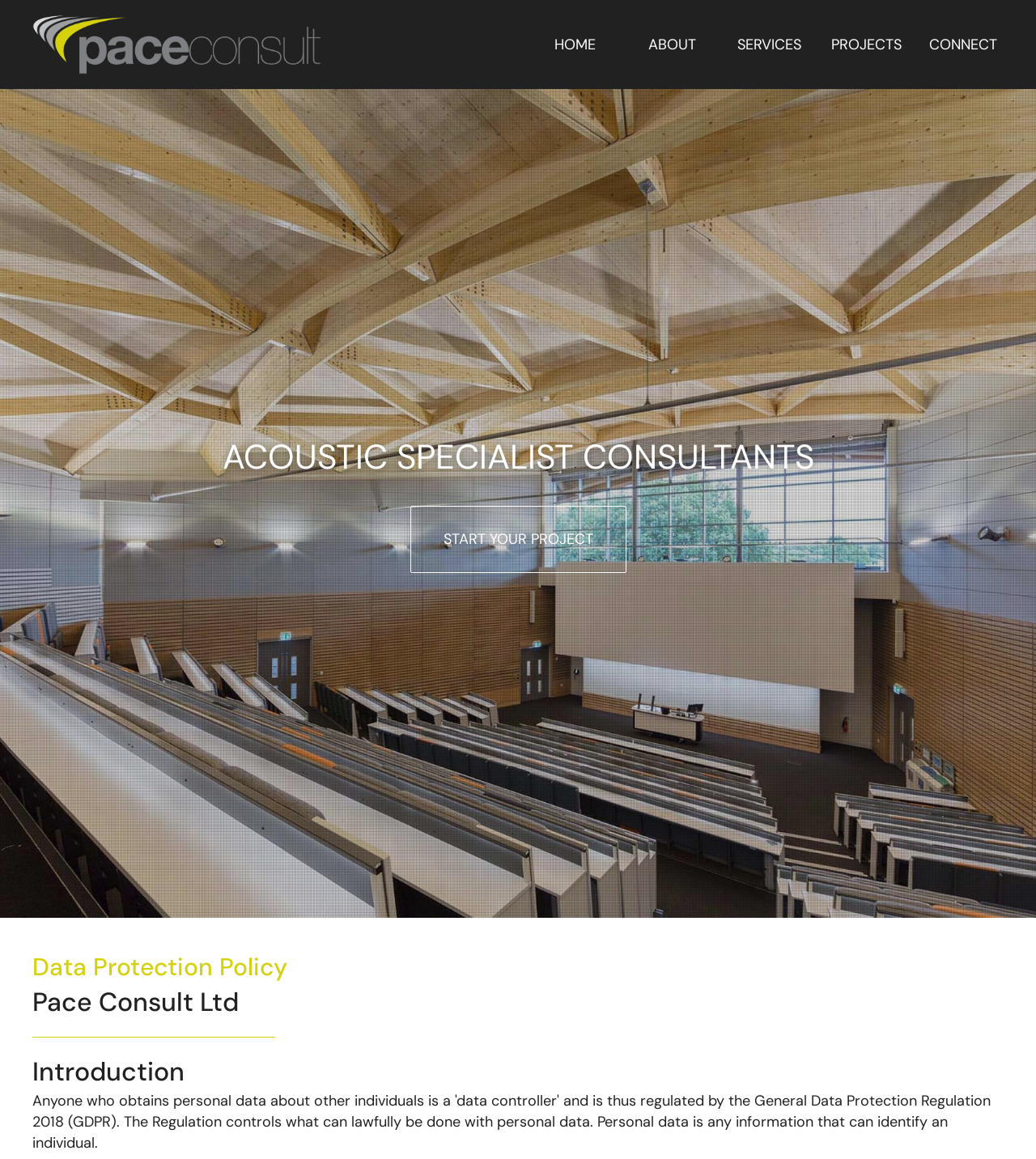What is the topic of the 'ACOUSTIC SPECIALIST CONSULTANTS' heading?
Please give a detailed and thorough answer to the question, covering all relevant points.

The 'ACOUSTIC SPECIALIST CONSULTANTS' heading is a prominent title on the webpage, suggesting that Pace Consult provides specialized consulting services related to acoustics.